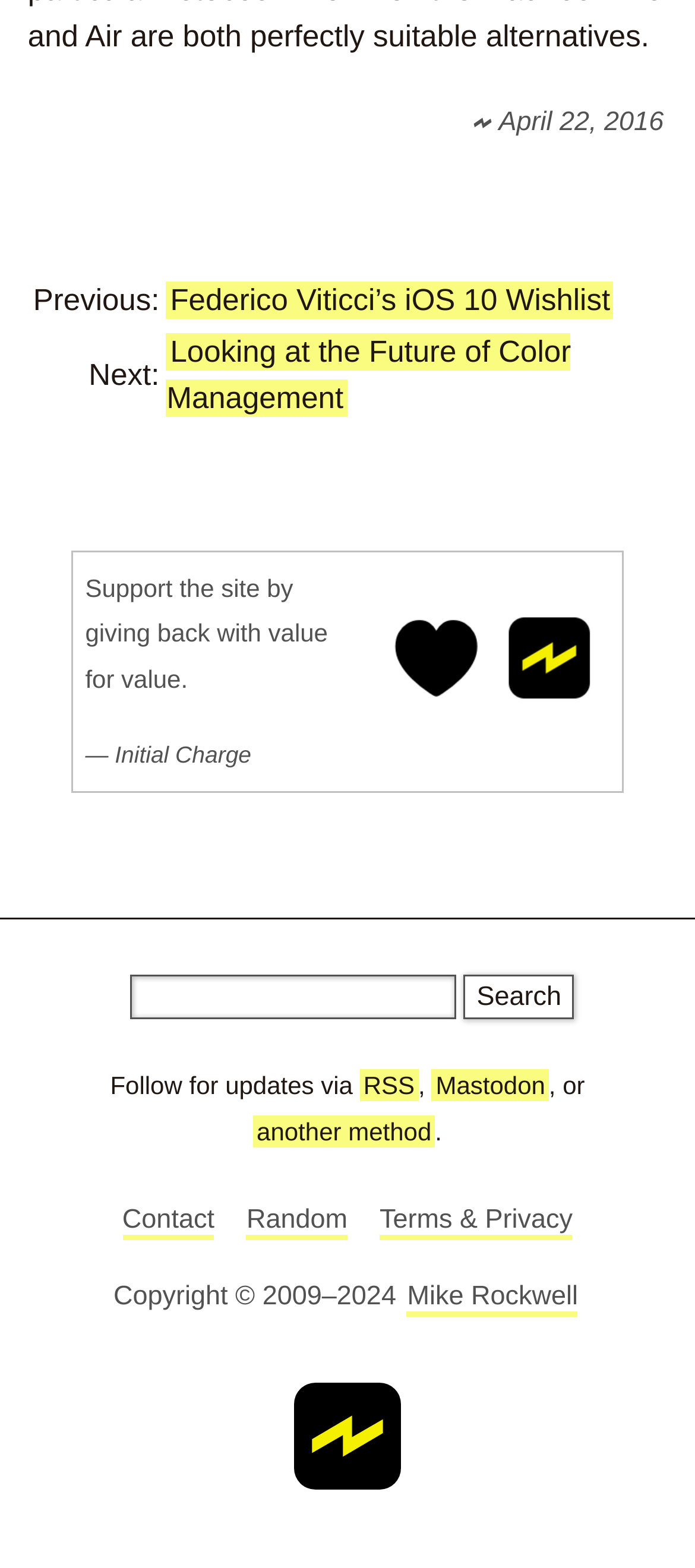Identify the bounding box for the element characterized by the following description: "Mastodon".

[0.622, 0.682, 0.79, 0.703]